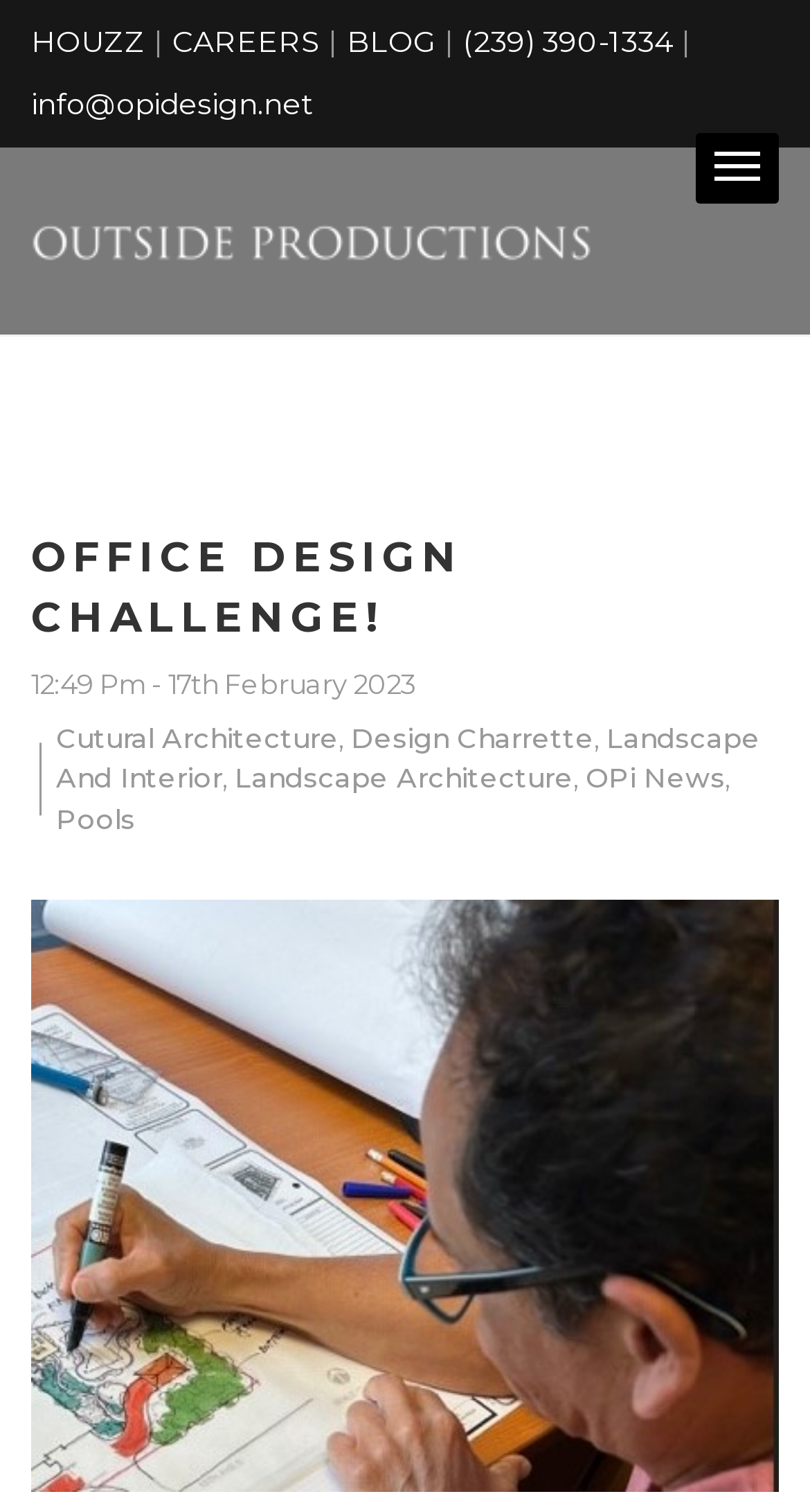Based on the element description: "Landscape Architecture", identify the bounding box coordinates for this UI element. The coordinates must be four float numbers between 0 and 1, listed as [left, top, right, bottom].

[0.29, 0.503, 0.708, 0.525]